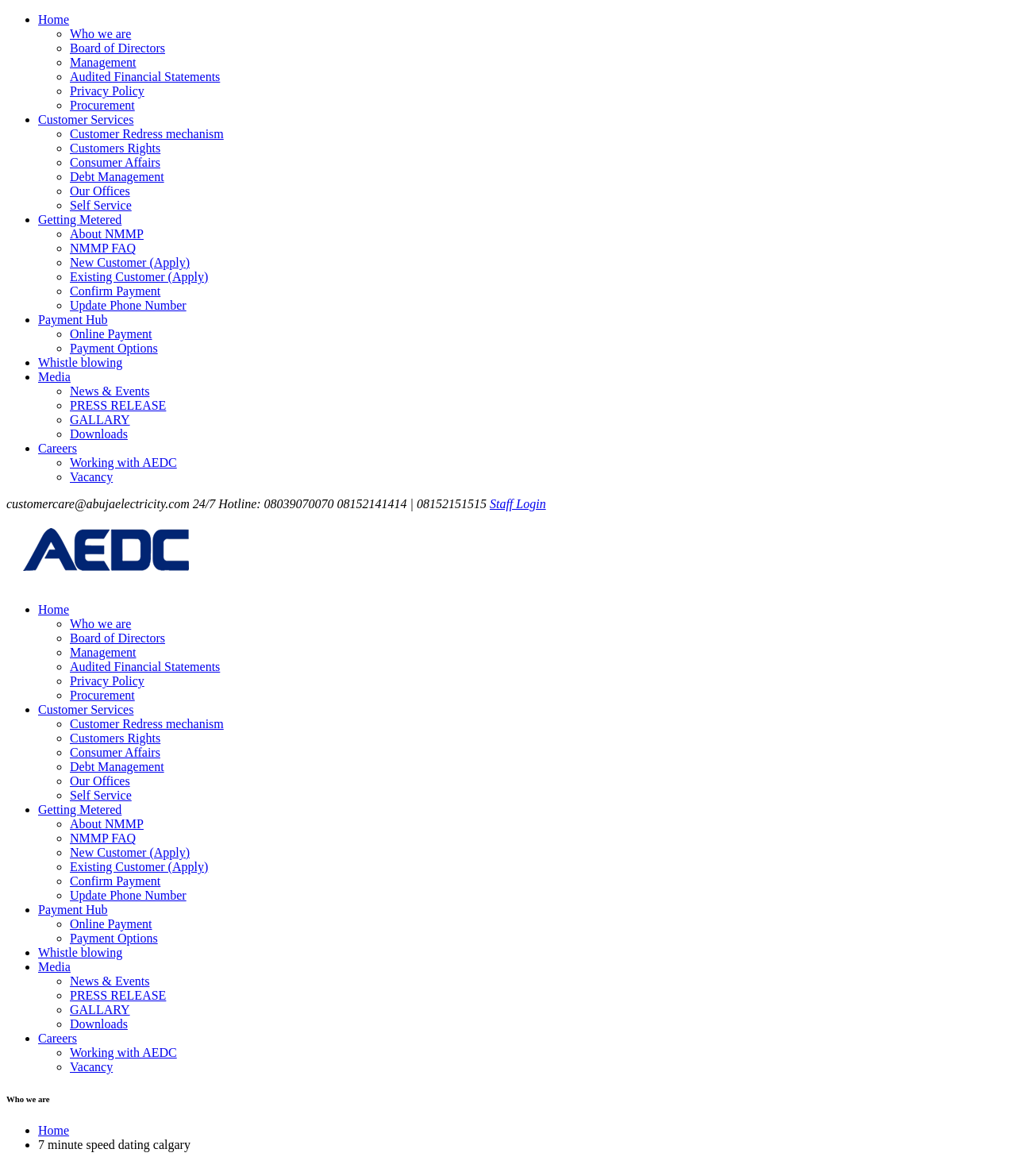Use a single word or phrase to answer the question:
How many sections are there in the webpage's navigation menu?

3